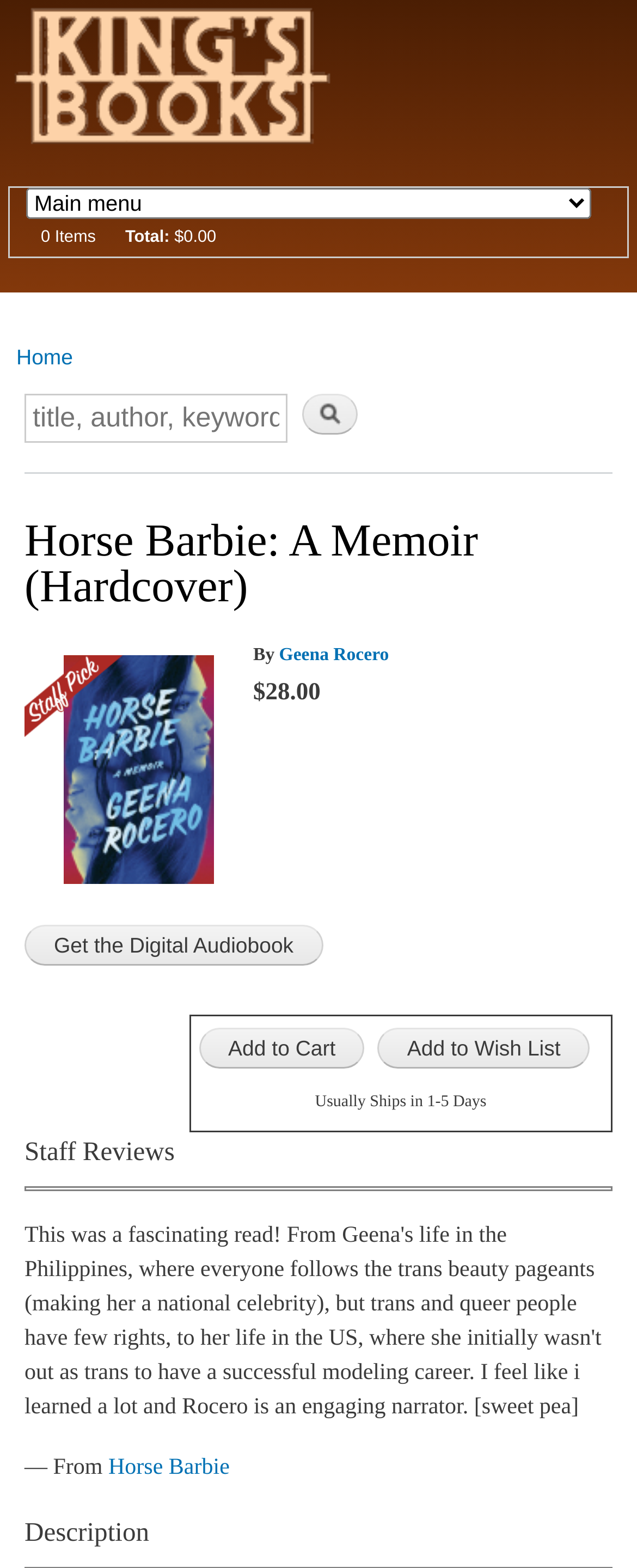Can you show the bounding box coordinates of the region to click on to complete the task described in the instruction: "View your shopping cart"?

[0.0, 0.156, 0.041, 0.173]